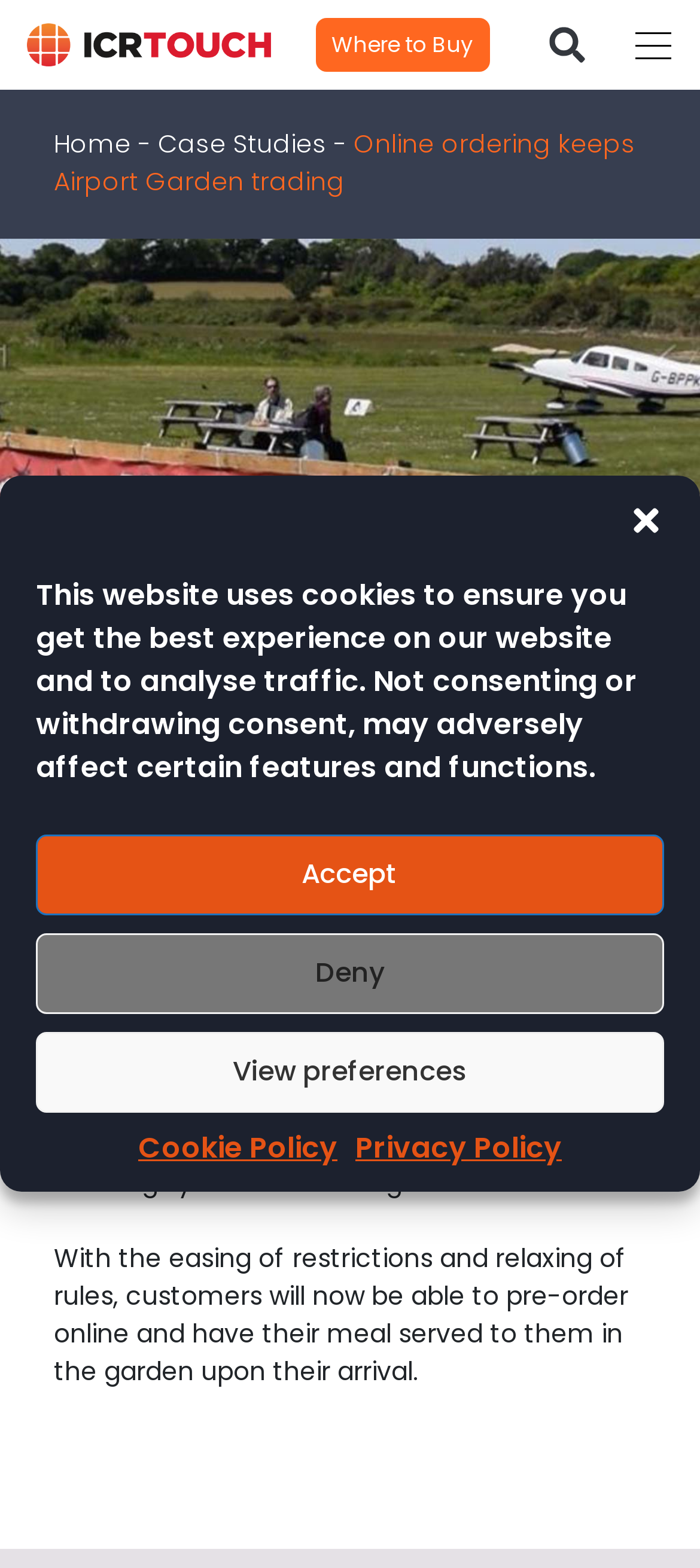Determine the coordinates of the bounding box for the clickable area needed to execute this instruction: "Click the ICRTouch logo".

[0.038, 0.015, 0.387, 0.042]